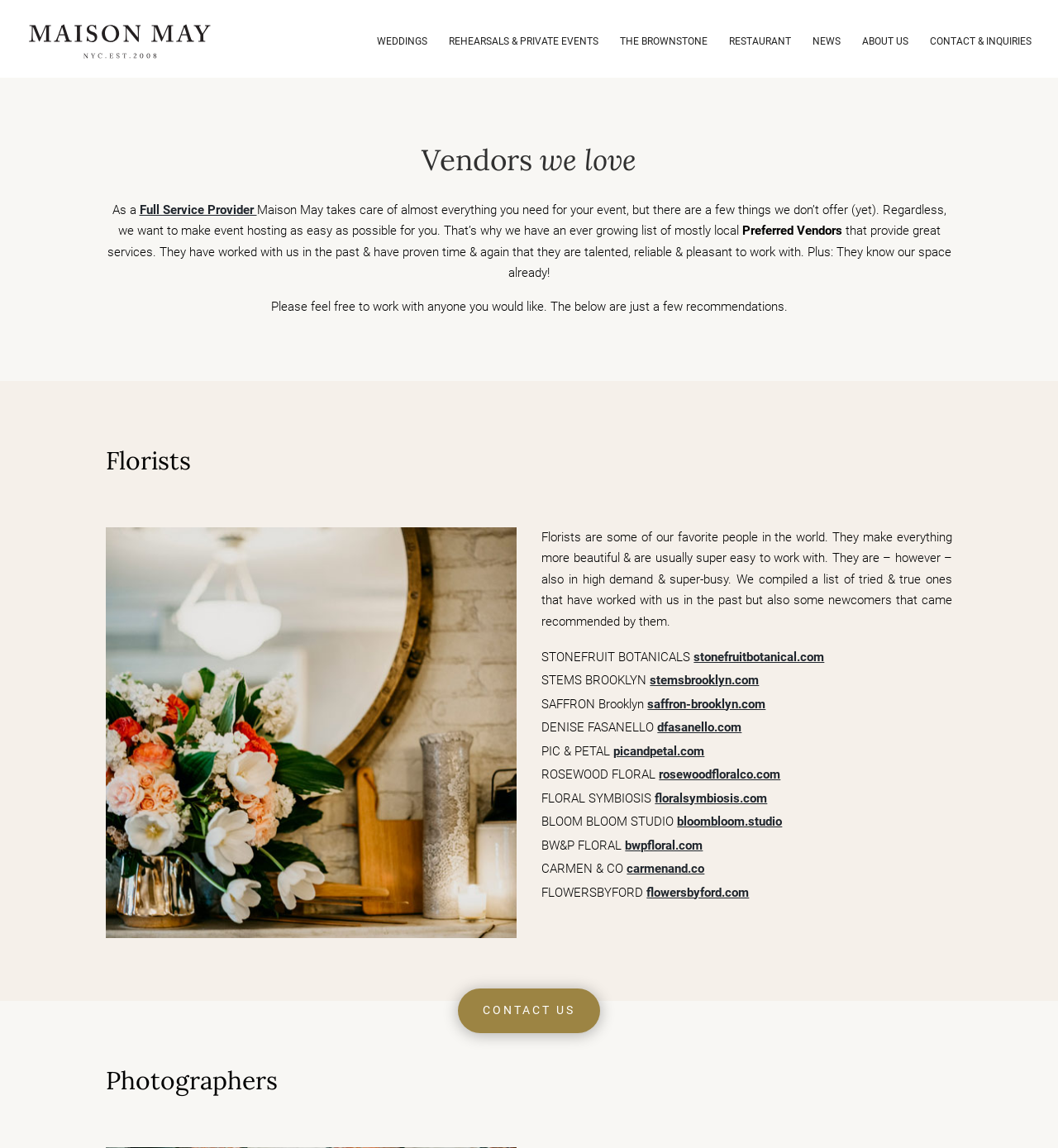Please locate the bounding box coordinates of the element that should be clicked to complete the given instruction: "Get in touch with the 'CARMEN & CO' photographer".

[0.592, 0.75, 0.666, 0.763]